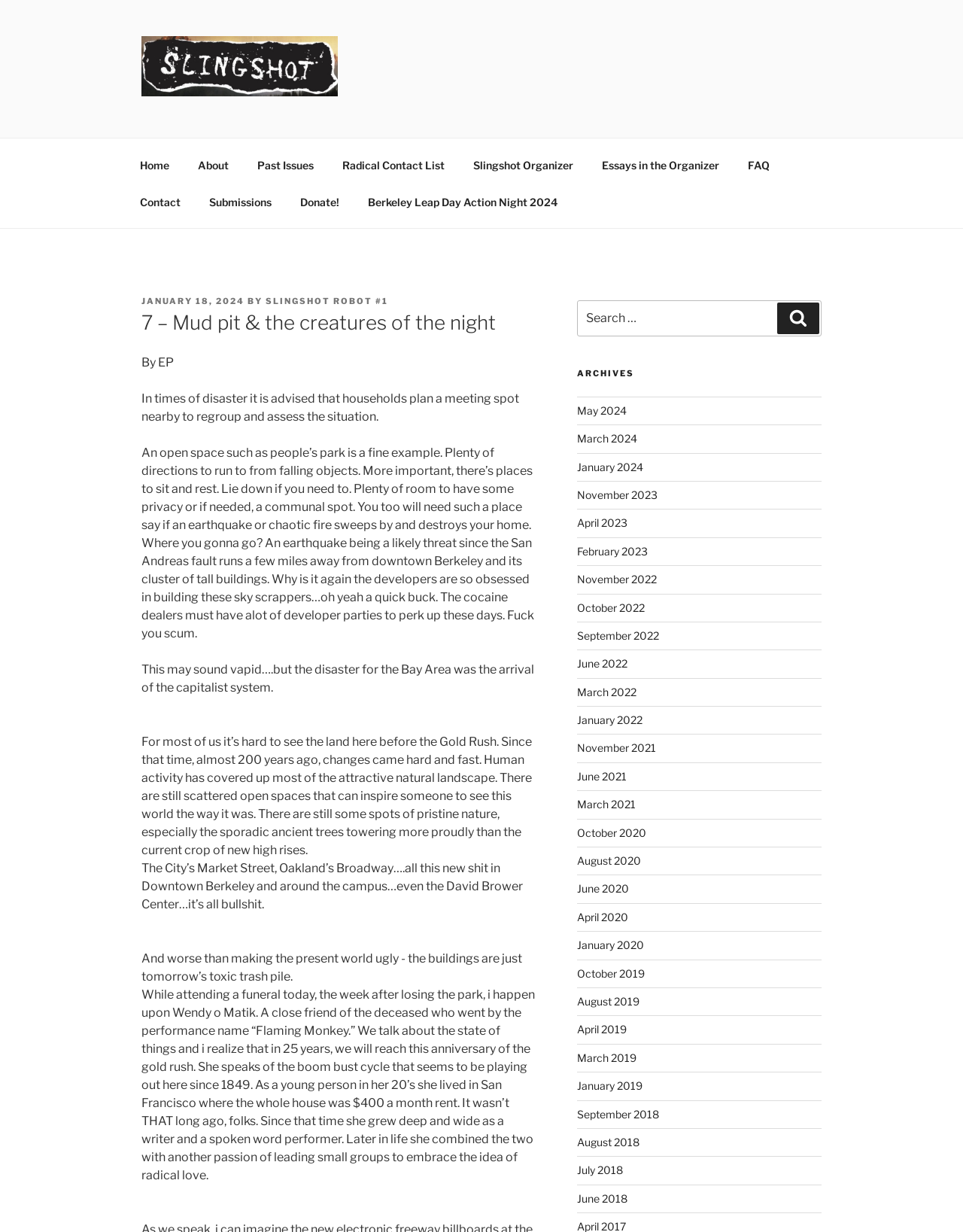Predict the bounding box coordinates of the UI element that matches this description: "Essays in the Organizer". The coordinates should be in the format [left, top, right, bottom] with each value between 0 and 1.

[0.611, 0.119, 0.76, 0.149]